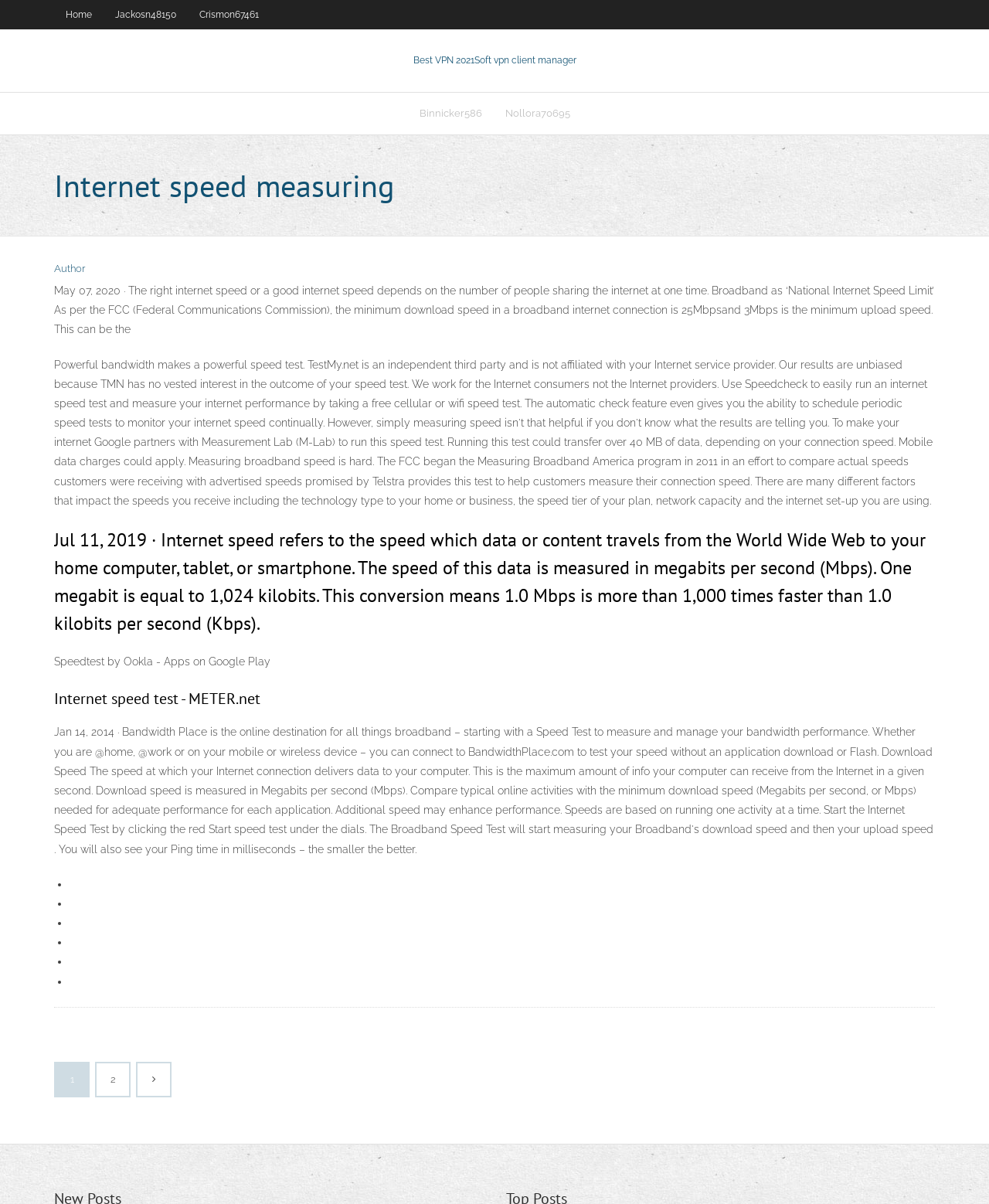What is the name of the app mentioned on the webpage?
Please interpret the details in the image and answer the question thoroughly.

The webpage mentions 'Speedtest by Ookla - Apps on Google Play', which is an app related to internet speed testing.